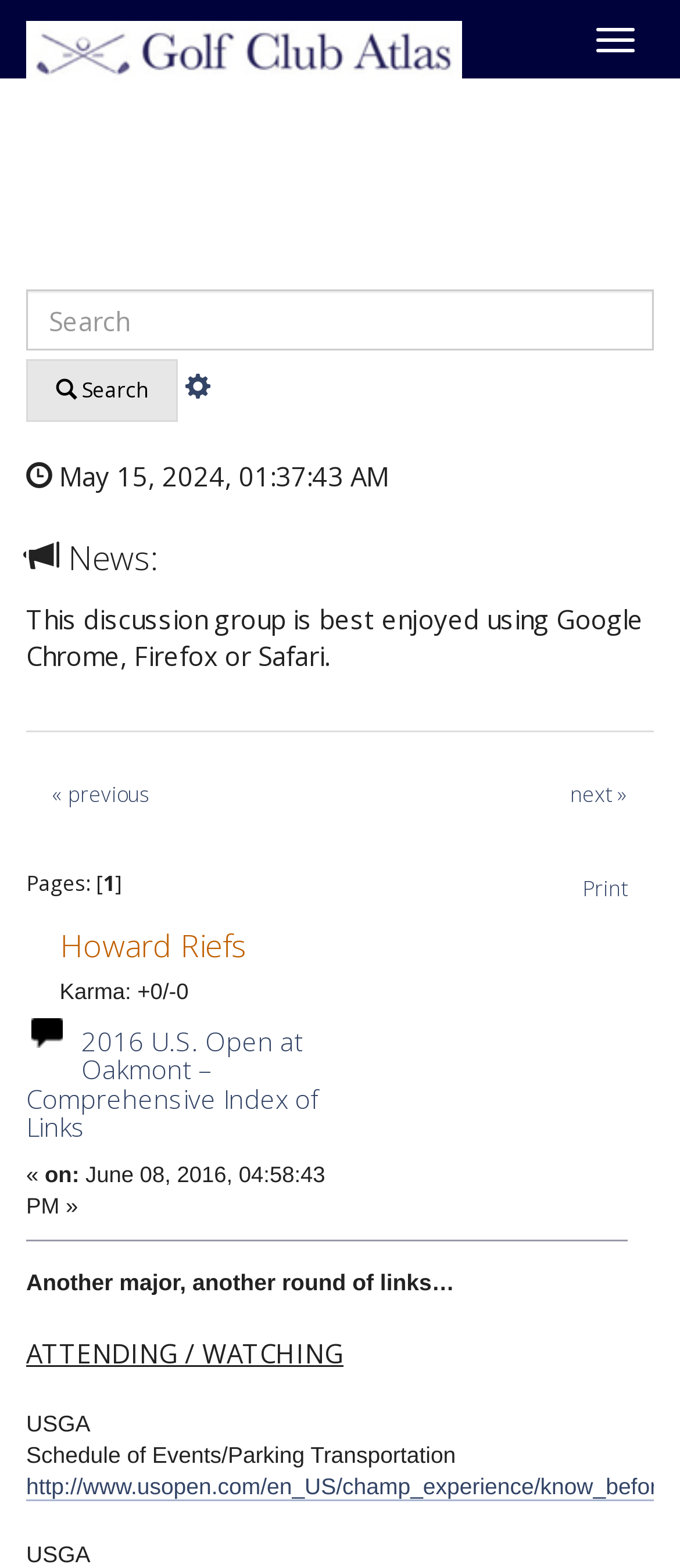How many navigation links are there?
Provide an in-depth and detailed explanation in response to the question.

I counted the number of navigation links by looking at the links '« previous', 'next »', 'Print', 'Golf Club Atlas', and '2016 U.S. Open at Oakmont – Comprehensive Index of Links'.